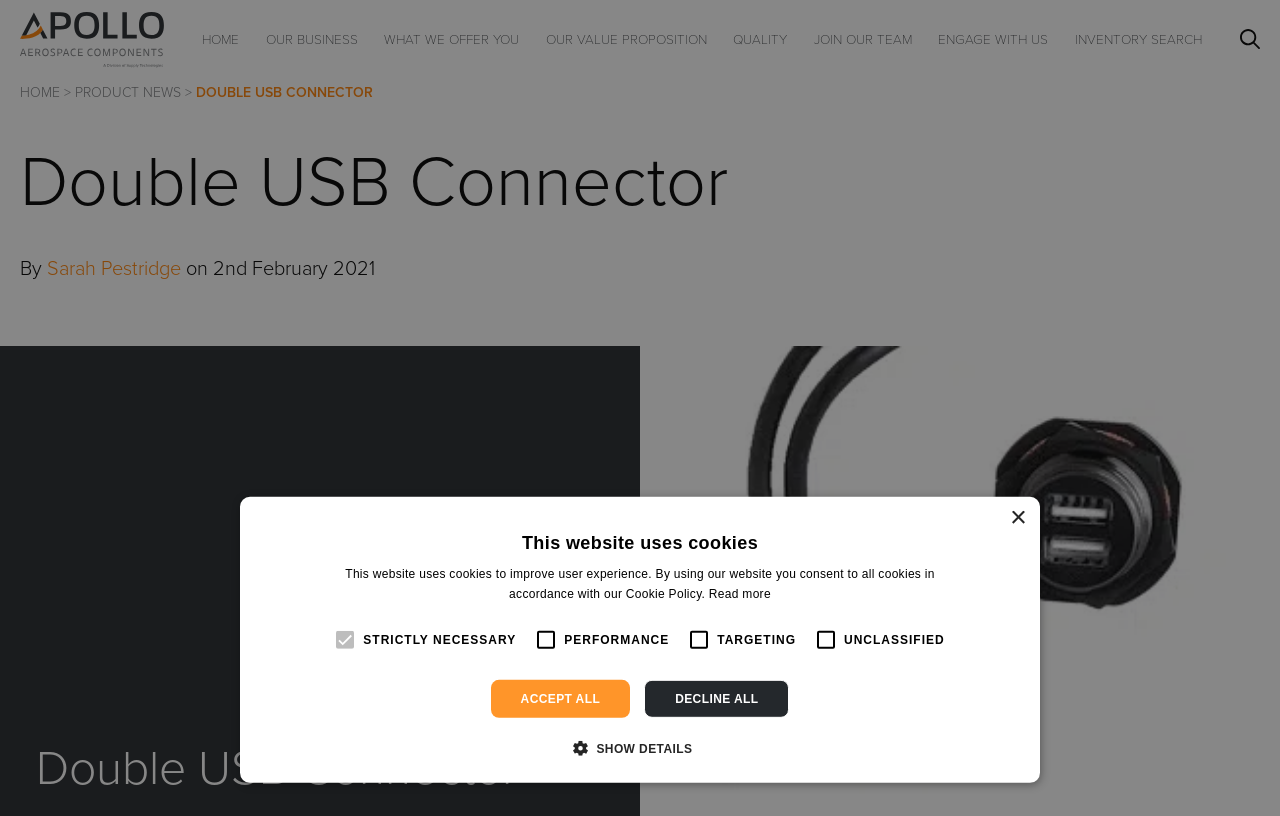Find the bounding box coordinates of the element to click in order to complete the given instruction: "Click the Close button."

[0.789, 0.626, 0.801, 0.644]